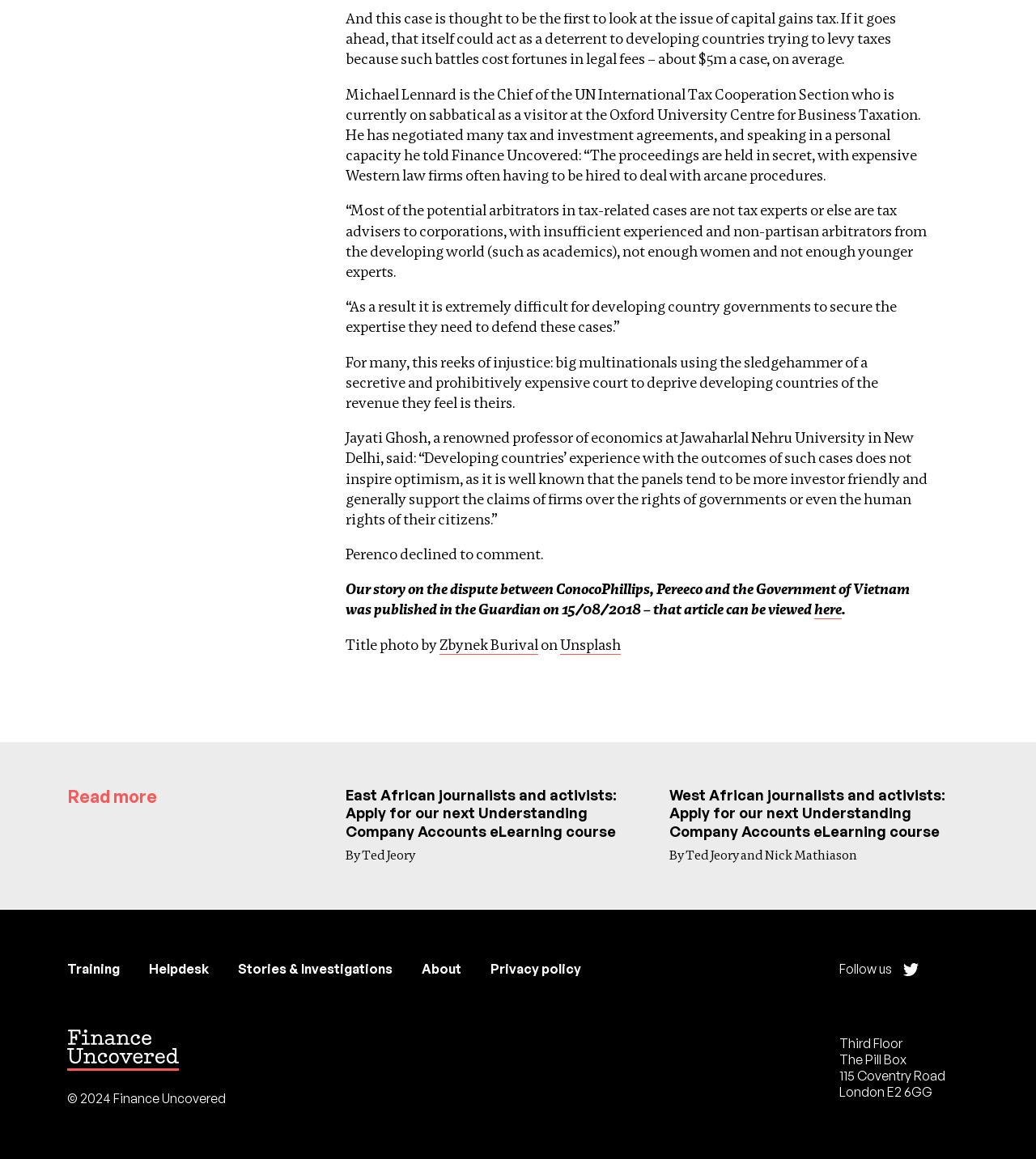Highlight the bounding box of the UI element that corresponds to this description: "Stories & Investigations".

[0.216, 0.823, 0.393, 0.85]